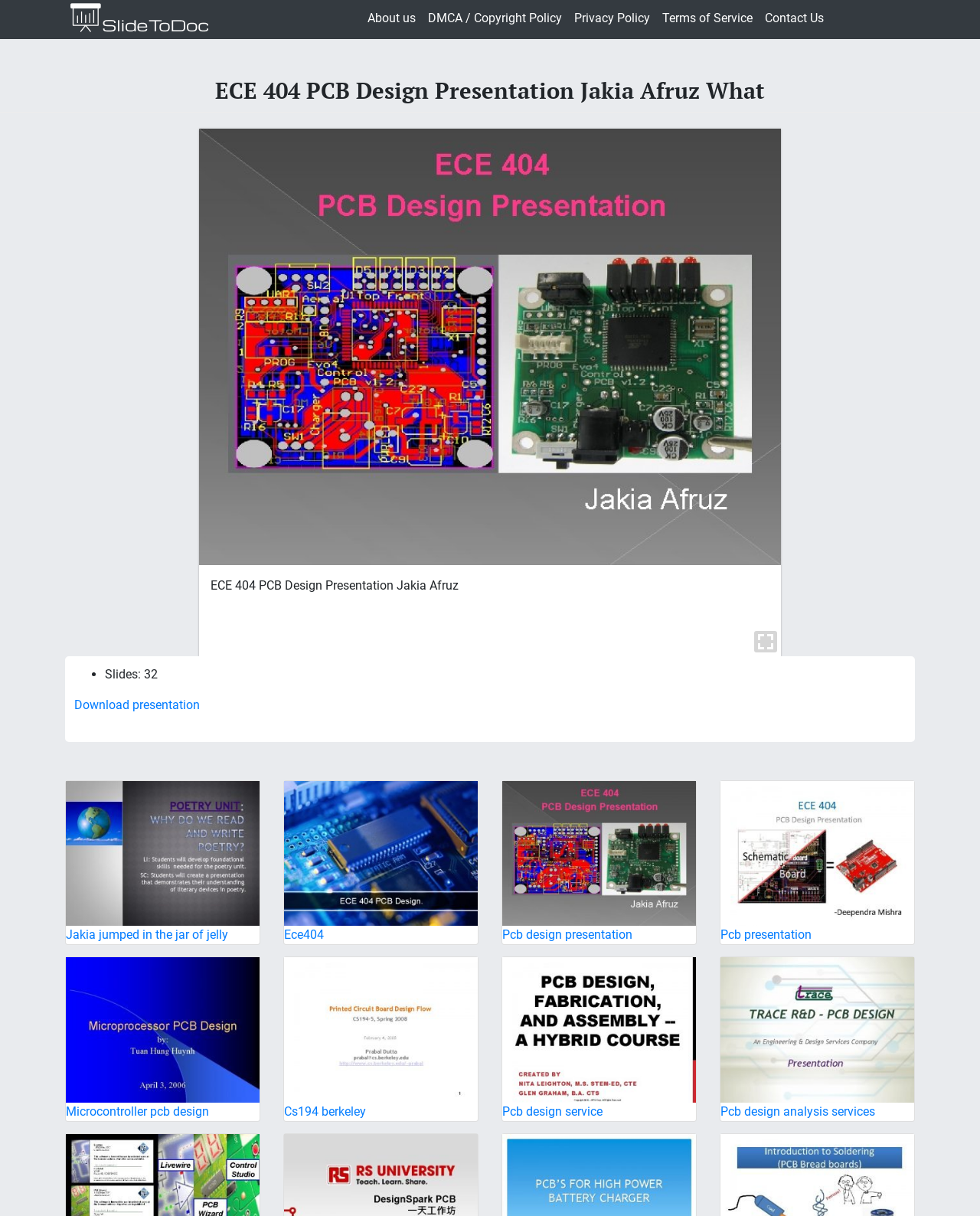Answer succinctly with a single word or phrase:
What is the text of the link below the presentation title?

Sign up to view full document!